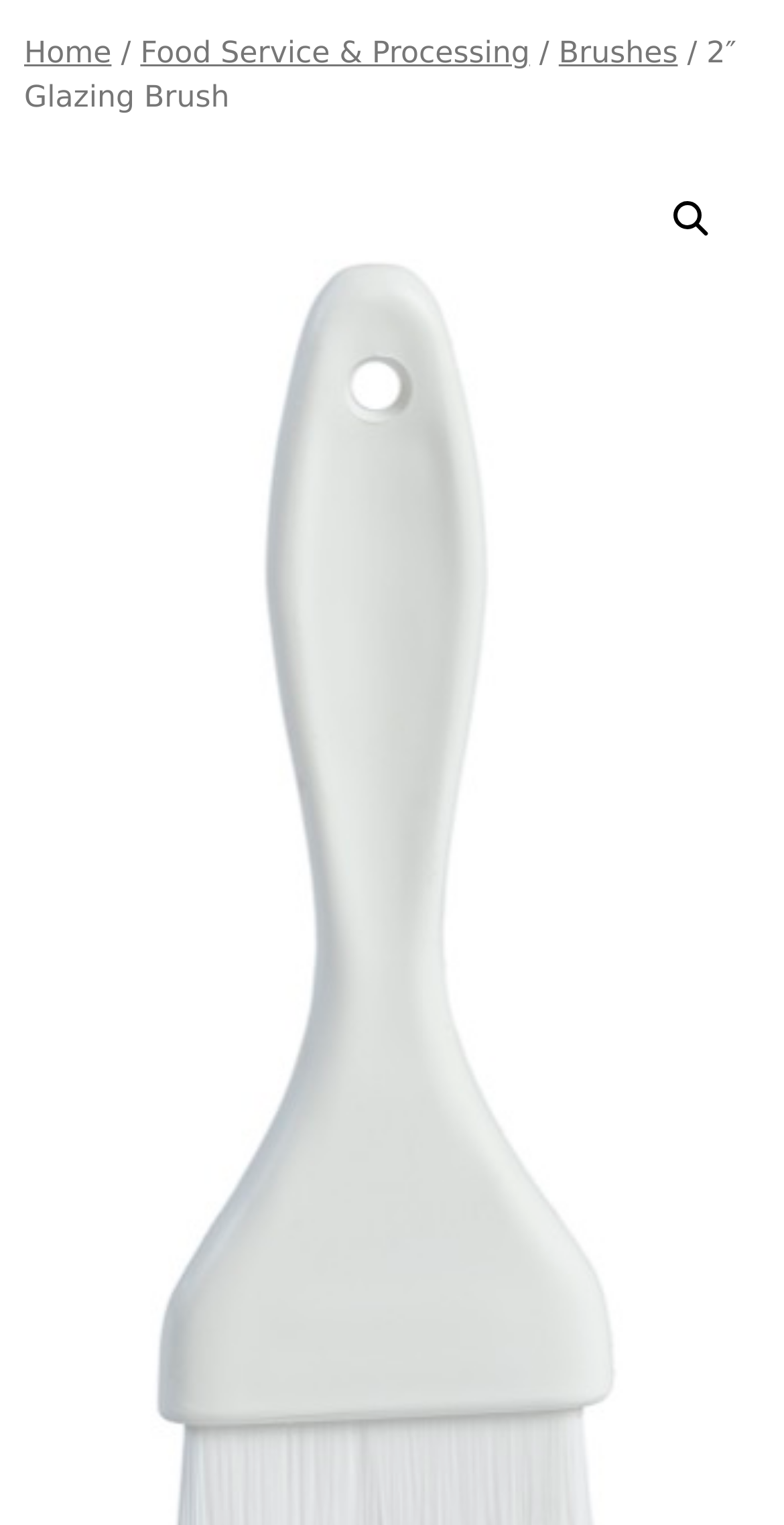Identify the webpage's primary heading and generate its text.

2″ Glazing Brush